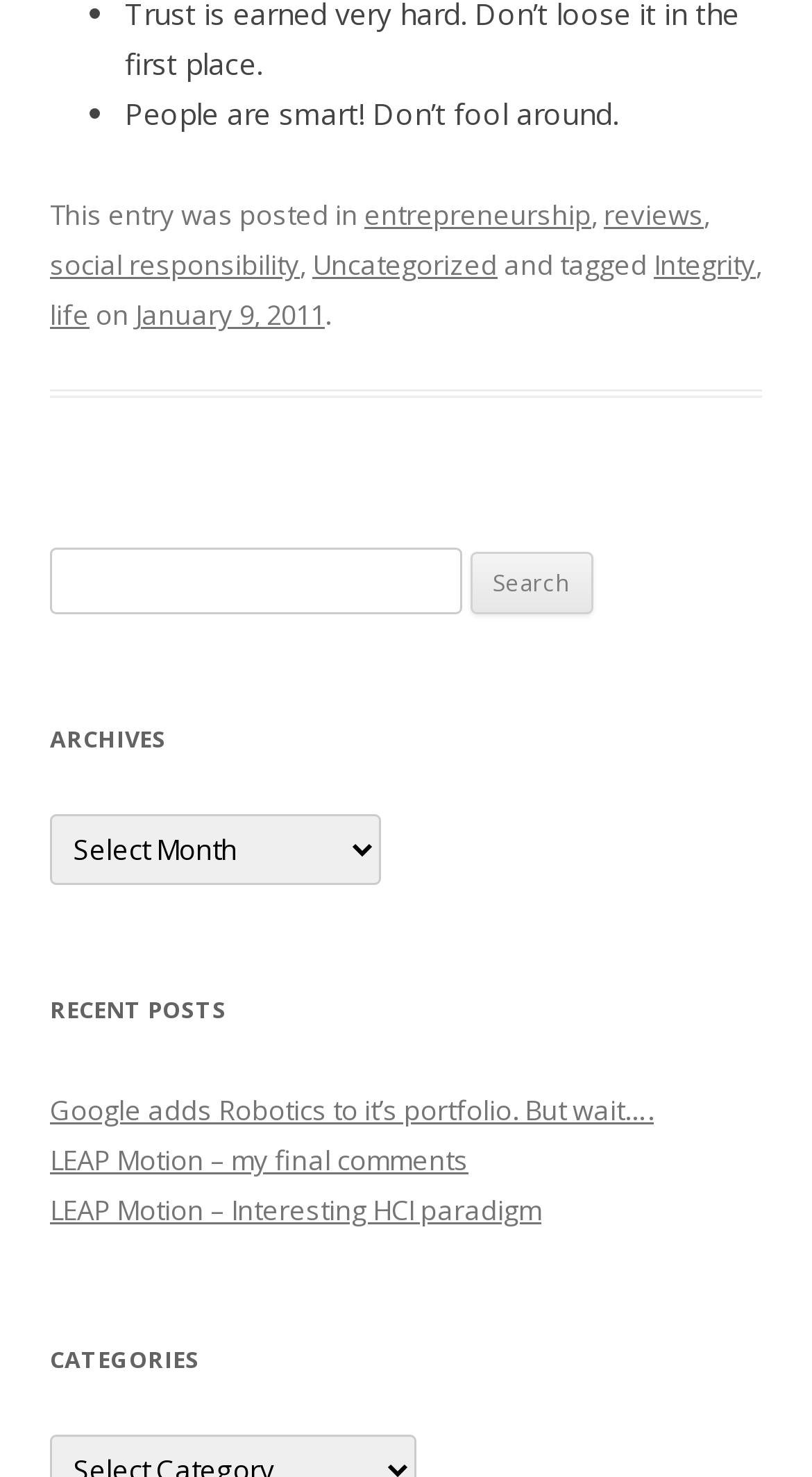Extract the bounding box coordinates for the UI element described by the text: "January 9, 2011". The coordinates should be in the form of [left, top, right, bottom] with values between 0 and 1.

[0.167, 0.201, 0.4, 0.226]